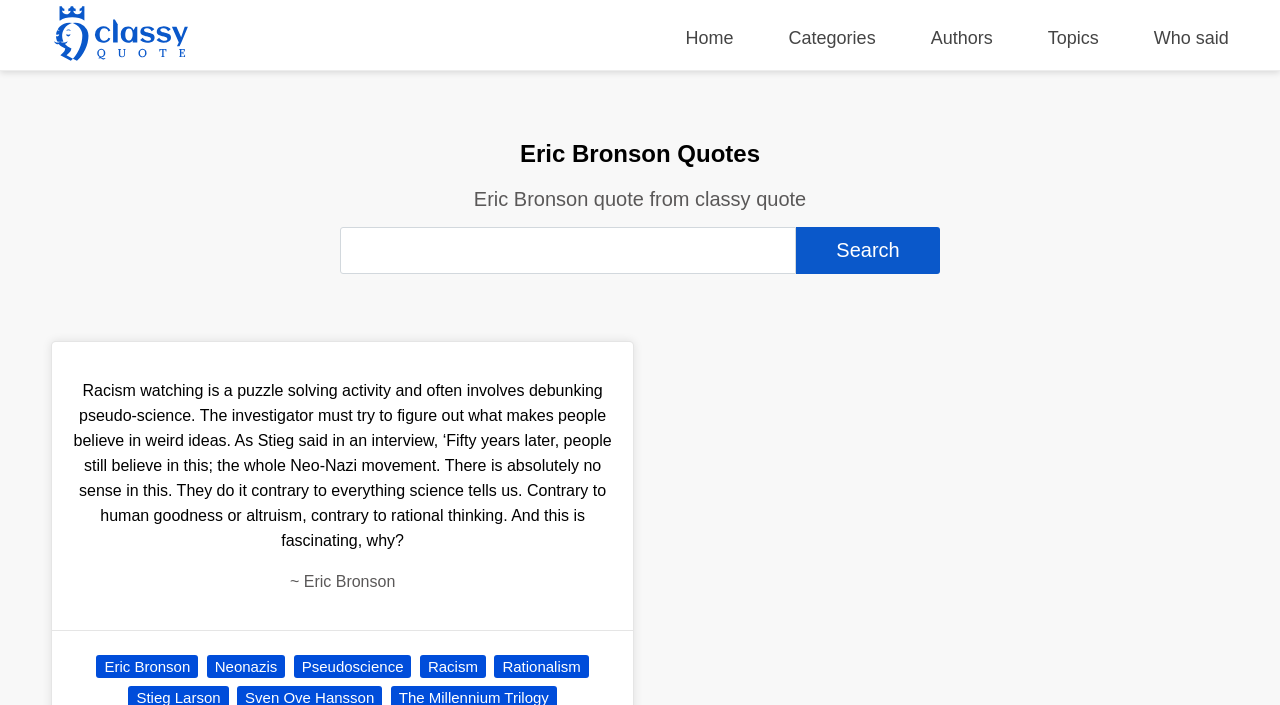Provide a one-word or one-phrase answer to the question:
What is the purpose of the textbox?

Search